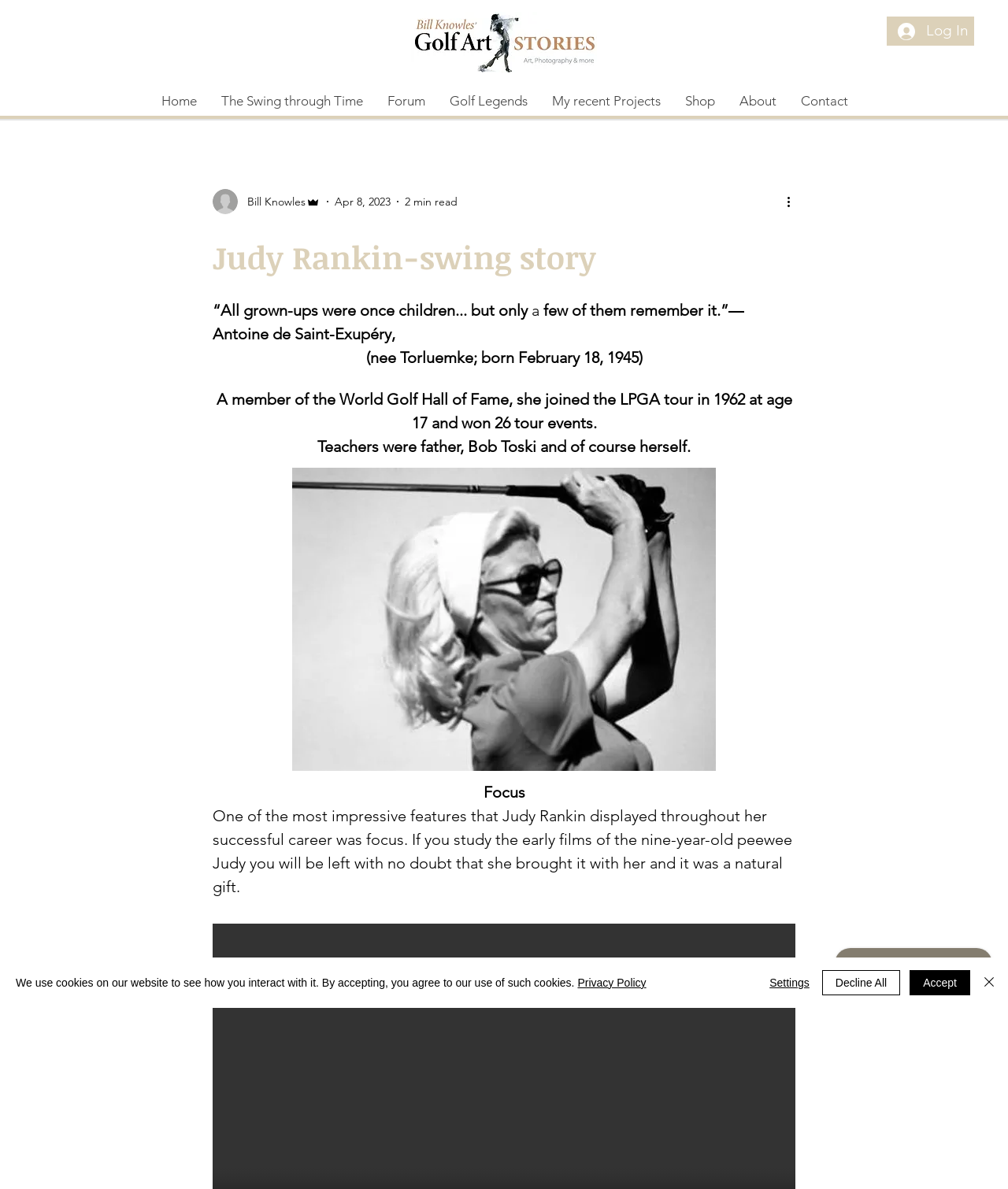Who is the author of the quote?
Based on the screenshot, respond with a single word or phrase.

Antoine de Saint-Exupéry